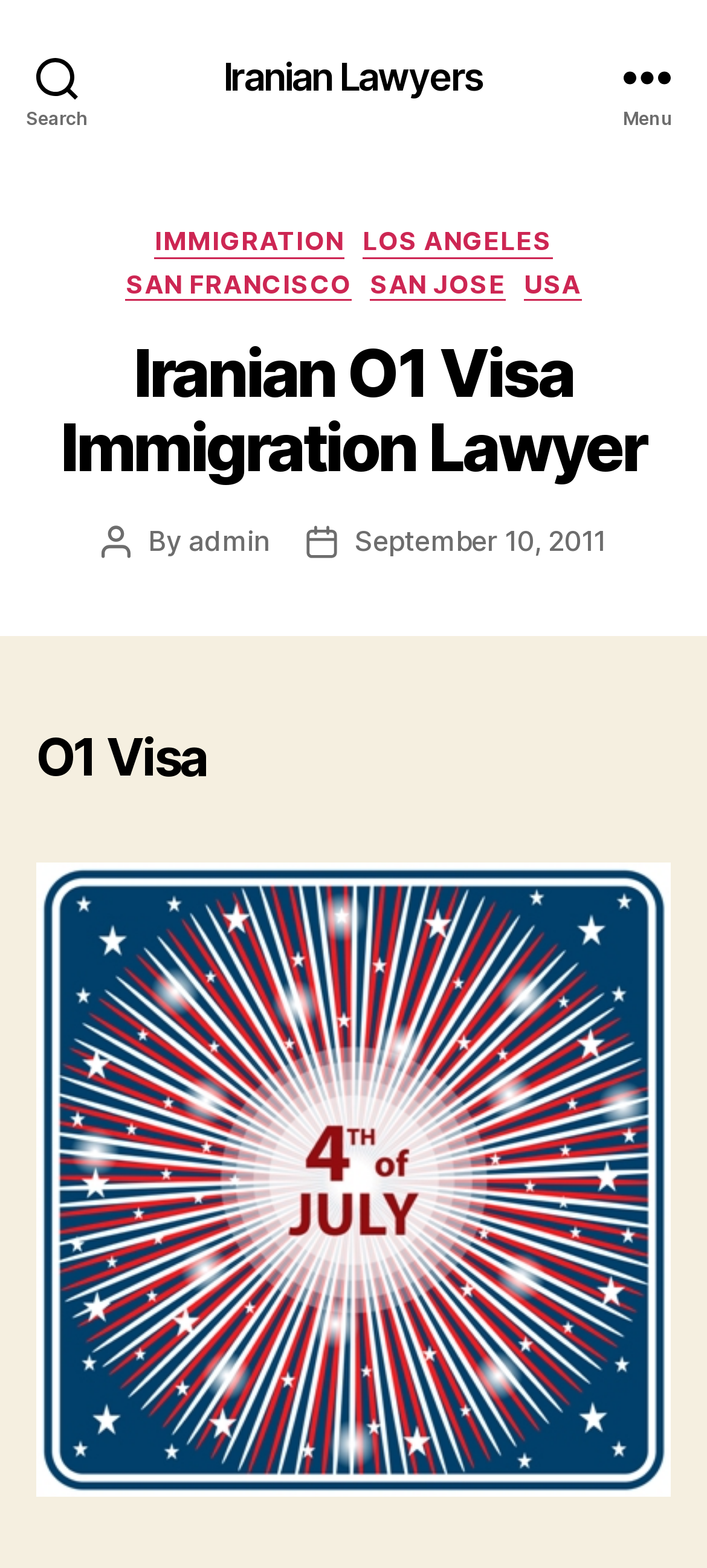Identify the bounding box coordinates for the UI element described as follows: Menu. Use the format (top-left x, top-left y, bottom-right x, bottom-right y) and ensure all values are floating point numbers between 0 and 1.

[0.831, 0.0, 1.0, 0.097]